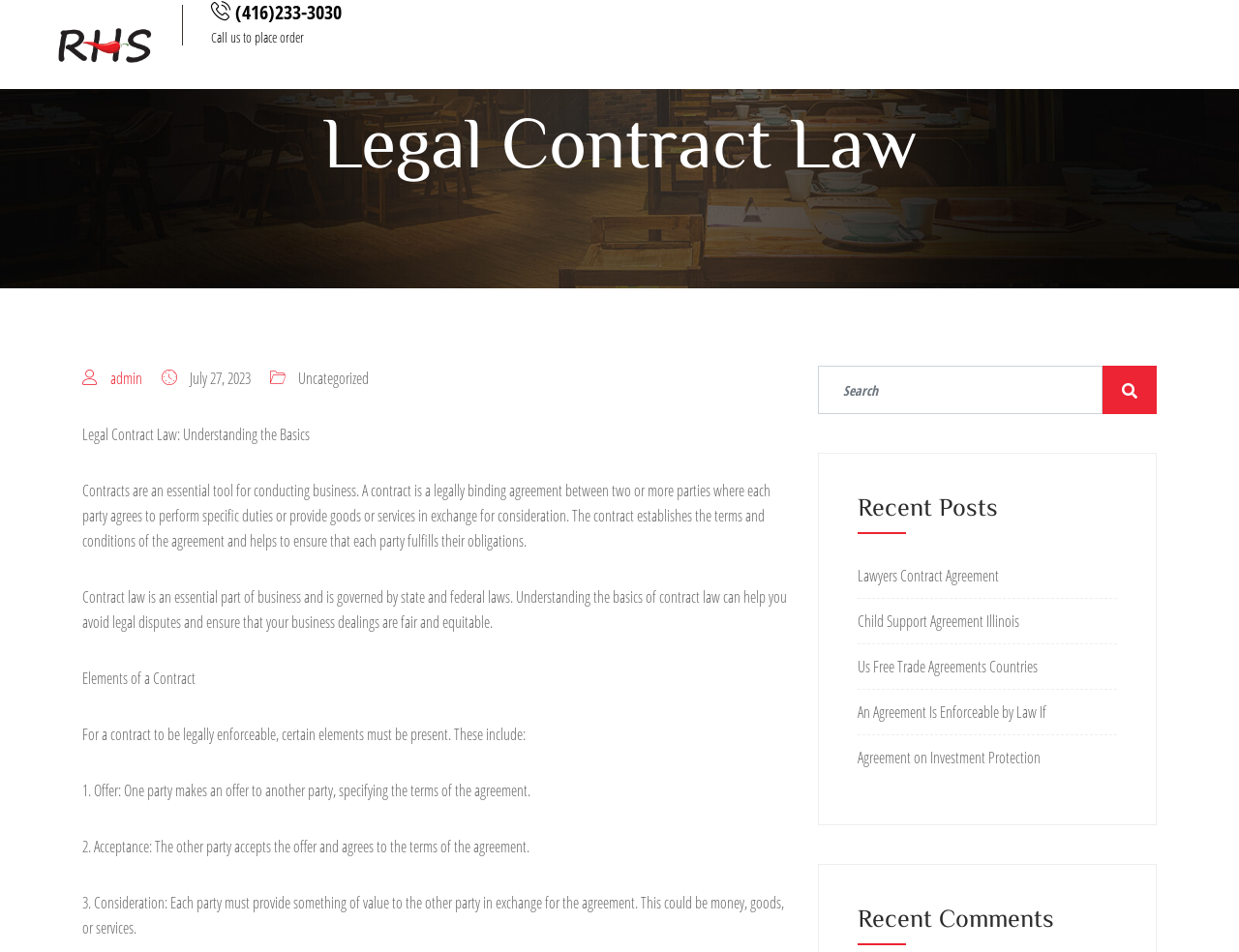Identify the bounding box for the given UI element using the description provided. Coordinates should be in the format (top-left x, top-left y, bottom-right x, bottom-right y) and must be between 0 and 1. Here is the description: name="s" placeholder="Search"

[0.66, 0.384, 0.89, 0.435]